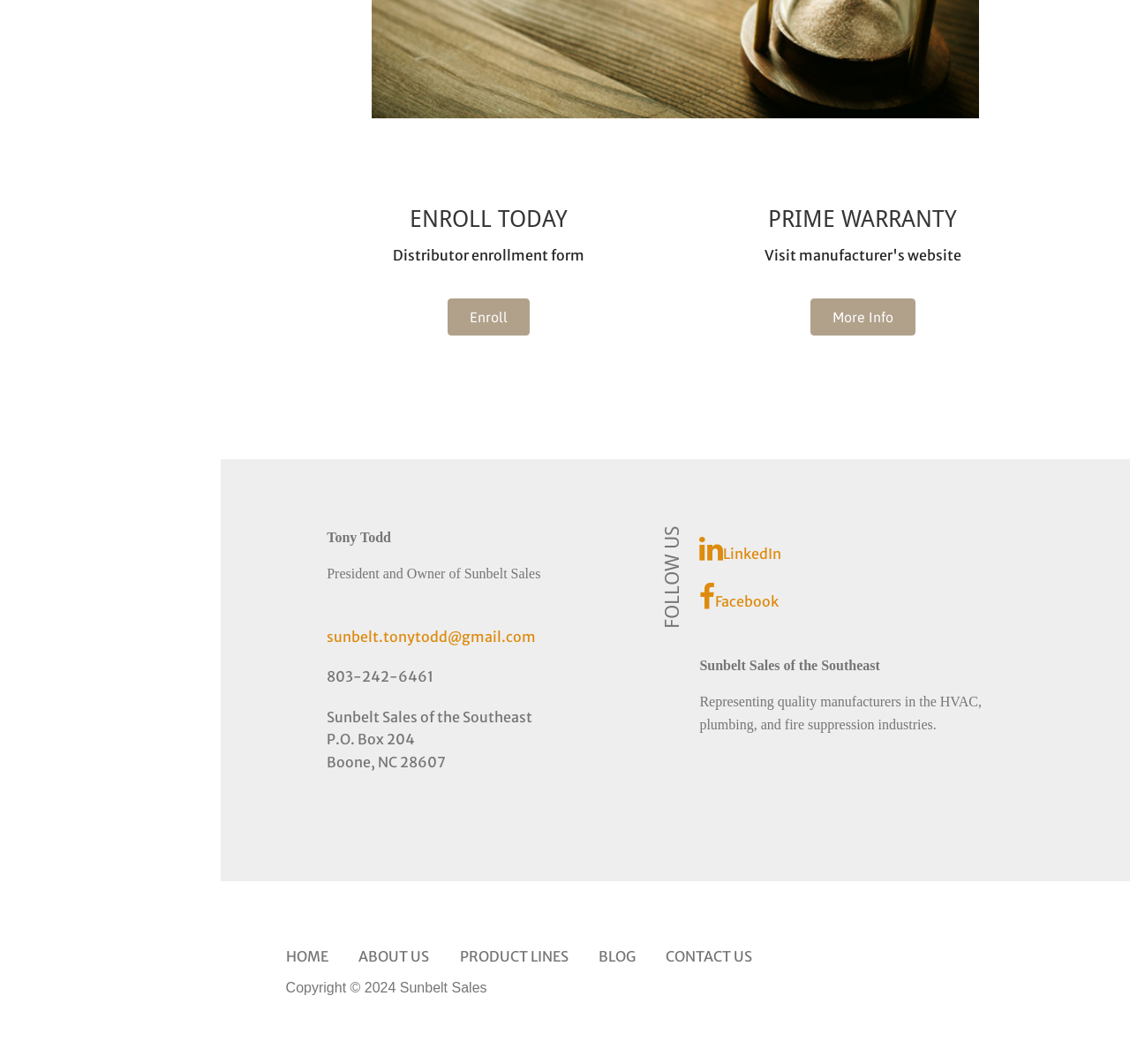Could you determine the bounding box coordinates of the clickable element to complete the instruction: "Enroll today"? Provide the coordinates as four float numbers between 0 and 1, i.e., [left, top, right, bottom].

[0.396, 0.281, 0.468, 0.316]